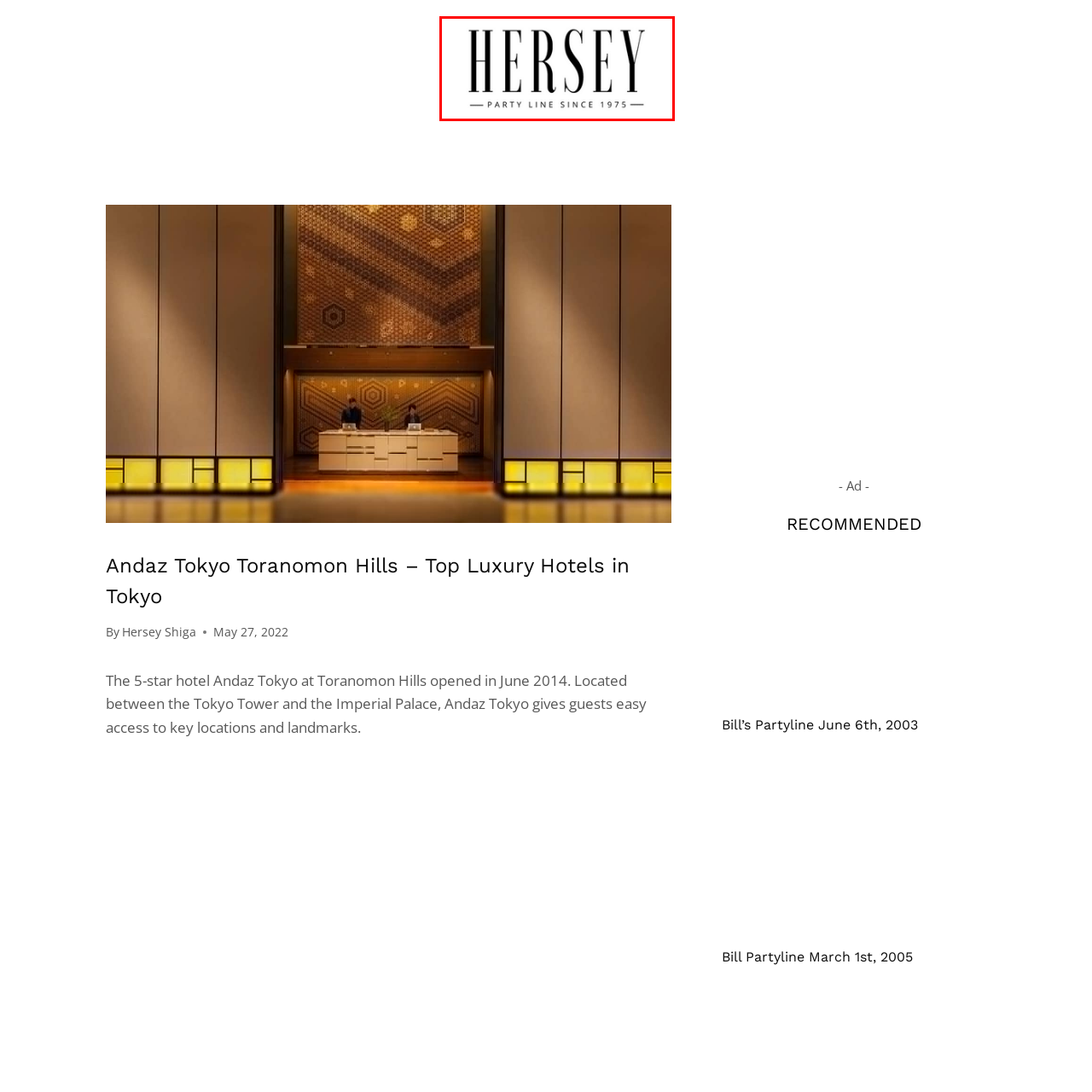What is emphasized by the phrase 'PARTY LINE SINCE 1975'?
Inspect the image within the red bounding box and respond with a detailed answer, leveraging all visible details.

The question asks about the emphasis of the phrase 'PARTY LINE SINCE 1975' in the logo. This phrase is displayed in a smaller, more understated font, which suggests that it is emphasizing the brand's long-standing heritage and dedication to hosting events since 1975.